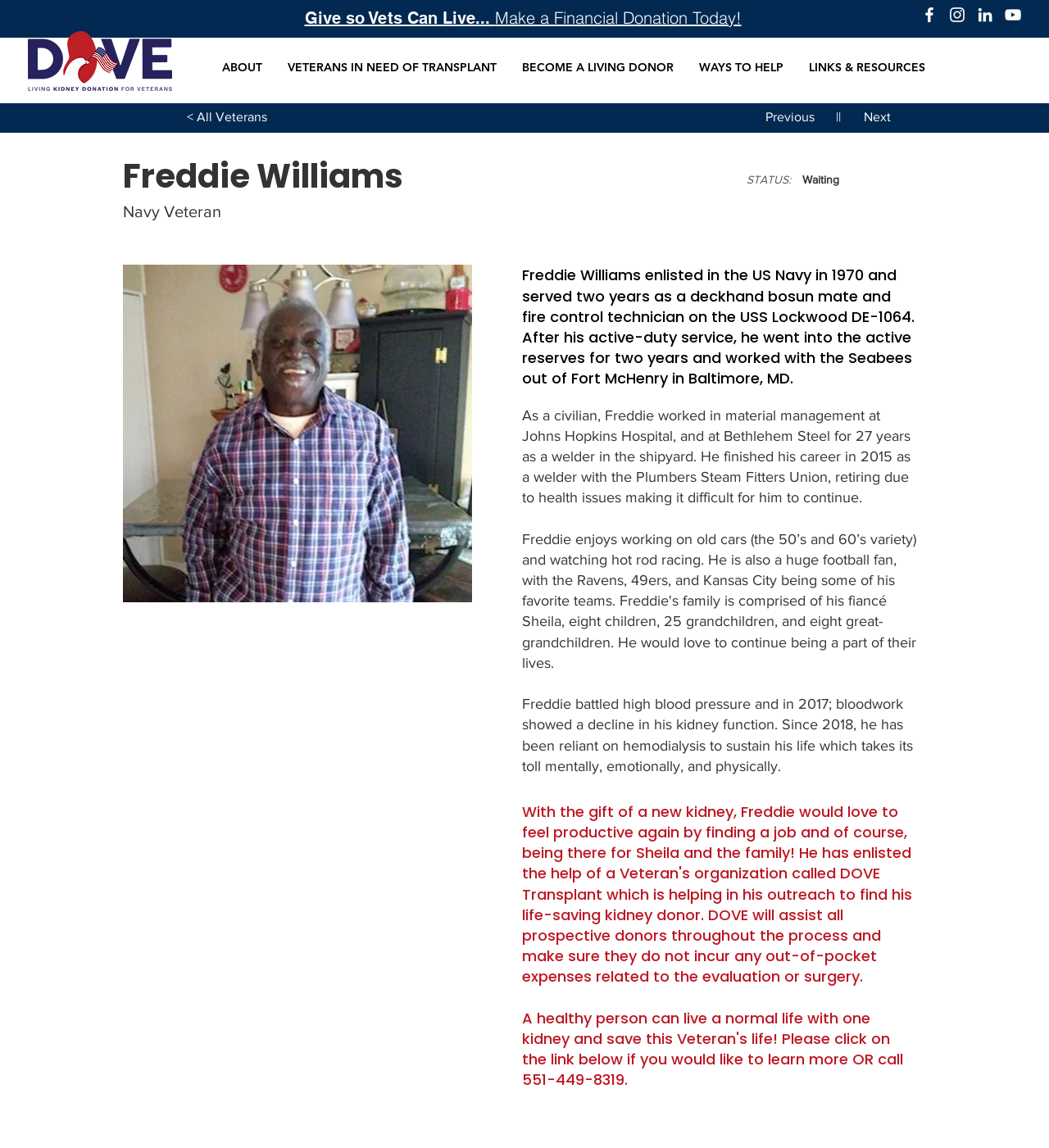Carefully examine the image and provide an in-depth answer to the question: What is Freddie's goal after receiving a new kidney?

According to the text, 'With the gift of a new kidney, Freddie would love to feel productive again by finding a job and of course, being there for Sheila and the family!'.